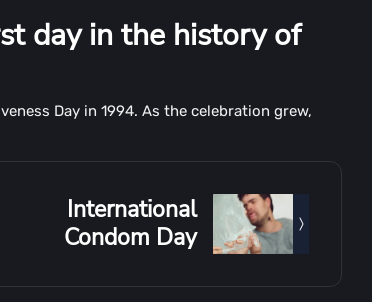Provide a comprehensive description of the image.

The image highlights "International Condom Day," which is celebrated on February 13 each year. This observance promotes safe sex and raises awareness about the importance of condom use in preventing sexually transmitted infections (STIs) and unintended pregnancies. The accompanying visual represents an engaging and possibly humorous take on the topic, reflecting the playful yet serious undertones of the day. Positioned within a digital narrative that discusses global observances, this image serves to attract attention and facilitate discussions surrounding sexual health and safety.